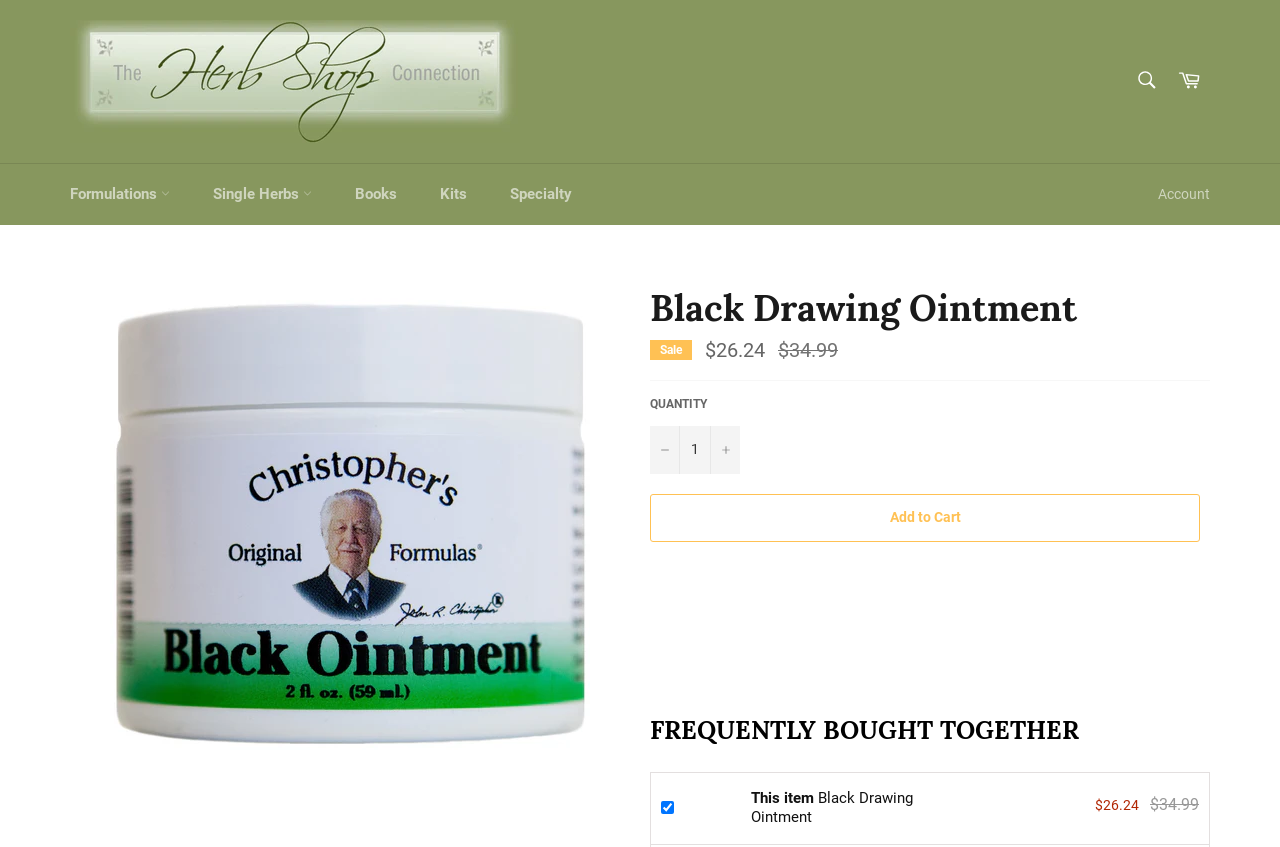Offer a comprehensive description of the webpage’s content and structure.

The webpage is about a product called "Black Drawing Ointment" from the "Herb Shop Connection". At the top, there is a logo of "Herb Shop Connection" with a link to the website's homepage. Next to it, there is a search bar with a "SEARCH" label and a search button. On the right side, there is a link to the cart.

Below the top section, there is a navigation menu with links to different categories such as "Formulations", "Single Herbs", "Books", "Kits", and "Specialty". There is also a link to the "Account" section.

The main content of the page is about the "Black Drawing Ointment" product. There is a large image of the product, and a heading with the product name. Below the heading, there is a sale price of "$26.24" and a regular price of "$34.99" with a strikethrough. 

Under the pricing information, there is a quantity section where users can input the desired quantity. There are buttons to increase or decrease the quantity, and a "Add to Cart" button.

Further down the page, there is a section titled "FREQUENTLY BOUGHT TOGETHER" with a checkbox and an image of the same product. There is also a link to the product page and pricing information.

Overall, the webpage is focused on showcasing the "Black Drawing Ointment" product and providing users with the ability to purchase it.